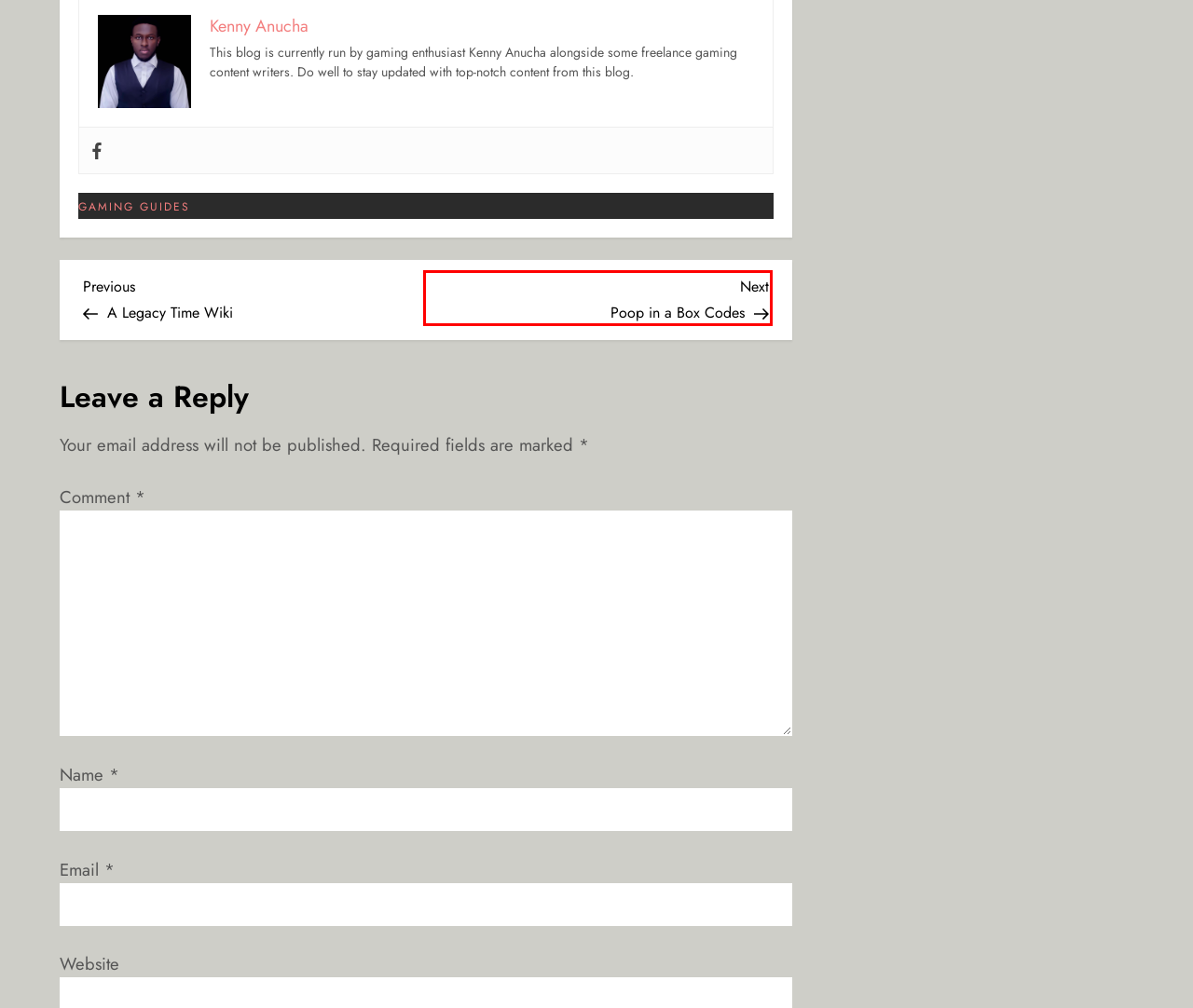Examine the screenshot of the webpage, noting the red bounding box around a UI element. Pick the webpage description that best matches the new page after the element in the red bounding box is clicked. Here are the candidates:
A. Roblox Undertale Last Corridor Trello Link  | DareGamer
B. Can "A WAY OUT" be Played on Multiple Platforms? | DareGamer
C. A Legacy Time Wiki | DareGamer
D. About | DareGamer
E. Gaming Guides | DareGamer
F. Privacy Policy | DareGamer
G. Terms of Use | DareGamer
H. Poop in a Box Codes | DareGamer

H